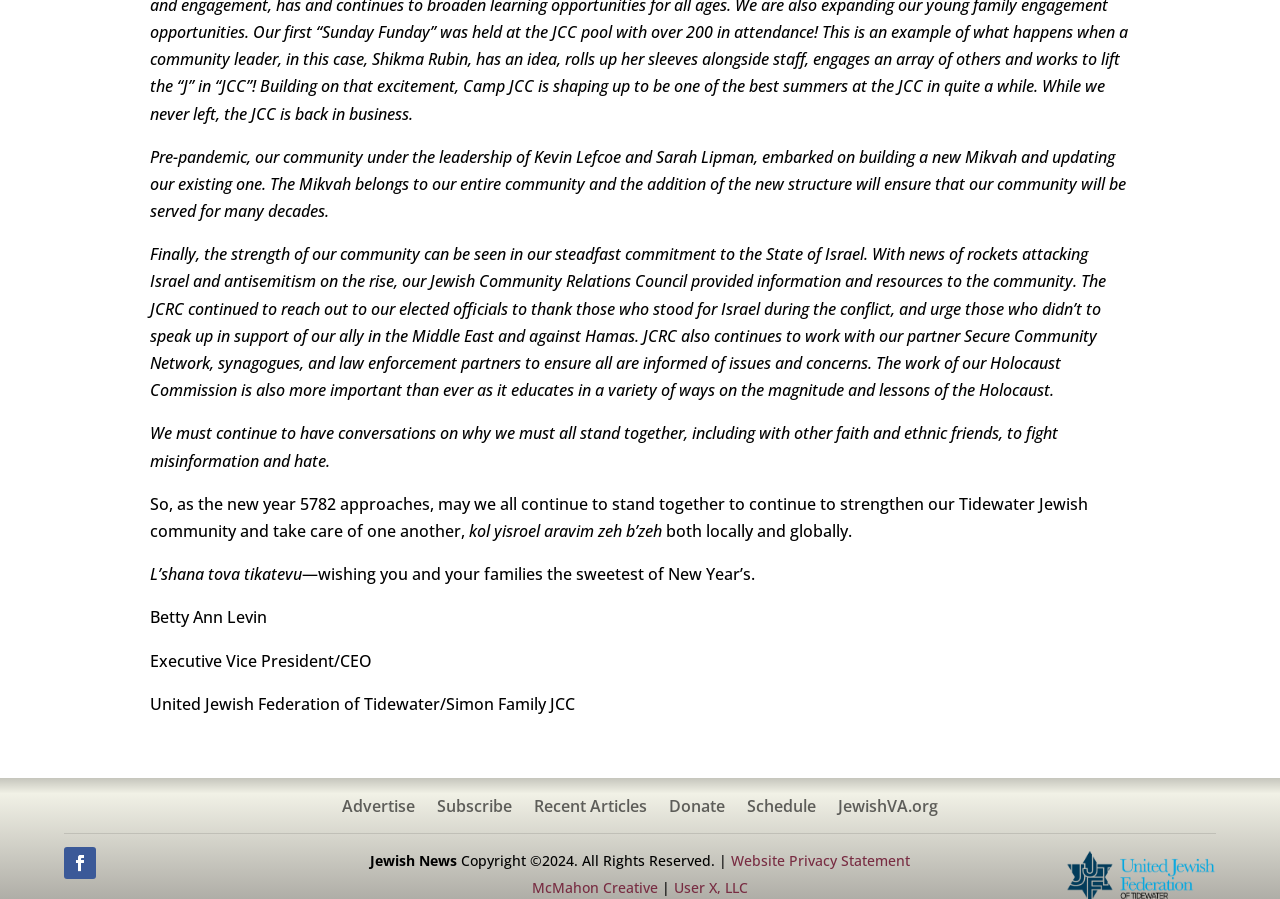Please find the bounding box for the UI component described as follows: "Recent Articles".

[0.417, 0.888, 0.505, 0.913]